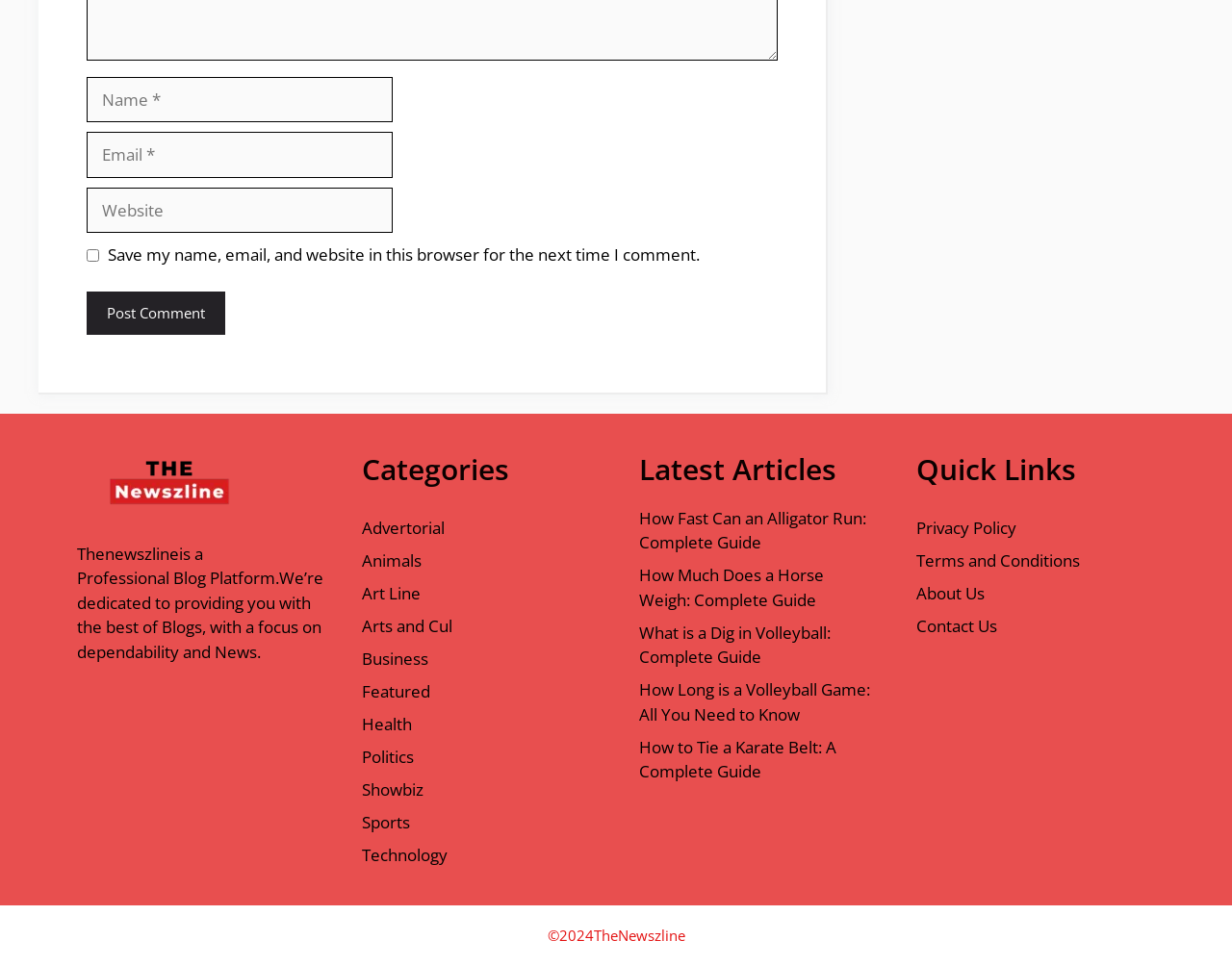Carefully examine the image and provide an in-depth answer to the question: What is the topic of the first article in the 'Latest Articles' section?

The first link in the 'Latest Articles' section has the text 'How Fast Can an Alligator Run: Complete Guide', which suggests that the topic of the first article is about the running speed of alligators.